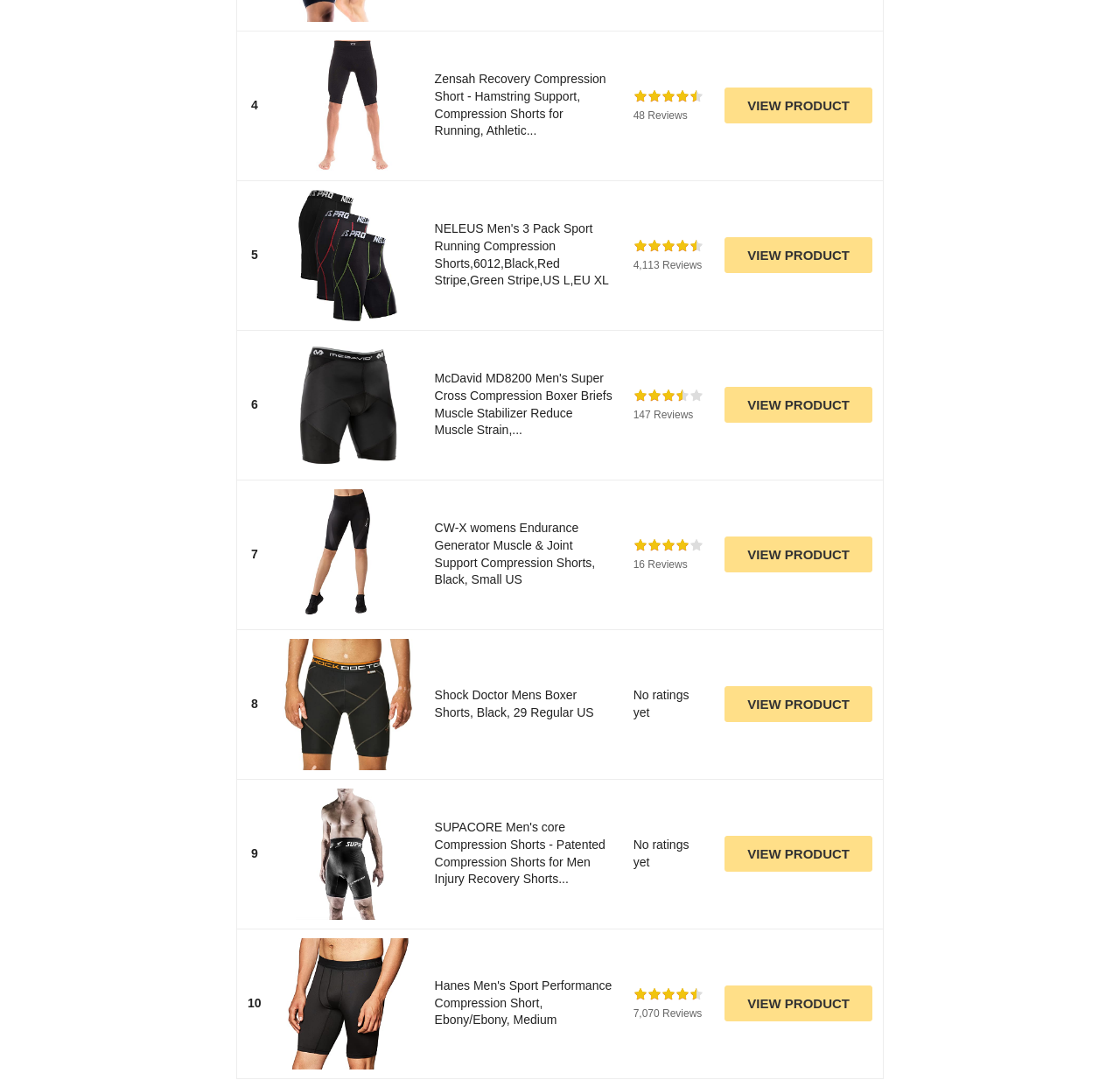Kindly determine the bounding box coordinates of the area that needs to be clicked to fulfill this instruction: "Read reviews of NELEUS Men's 3 Pack Sport Running Compression Shorts".

[0.565, 0.22, 0.628, 0.233]